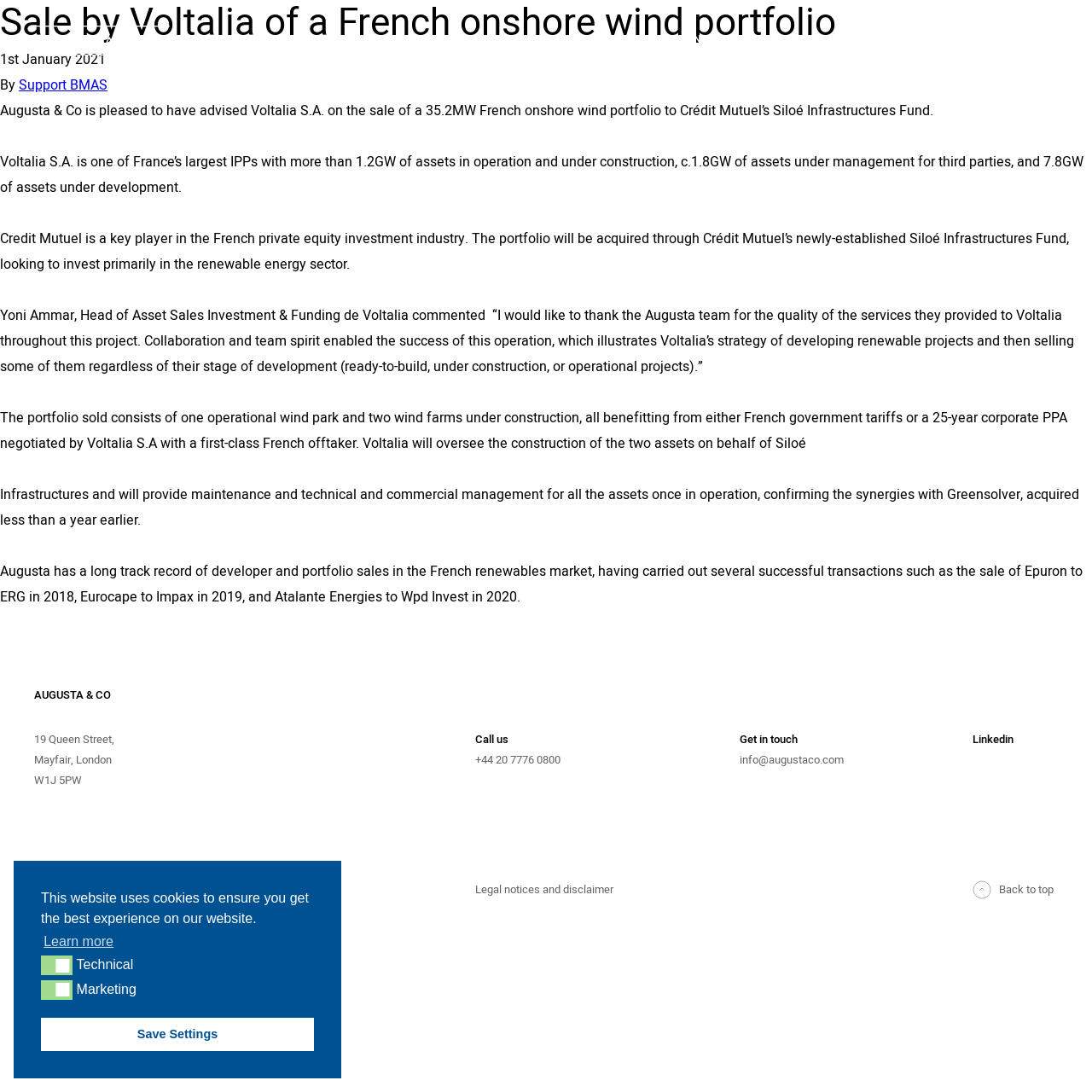Produce an elaborate caption capturing the essence of the webpage.

The webpage is about Augusta & Co, a company that provides advisory services in the renewable energy sector. At the top of the page, there is a navigation menu with links to different sections of the website, including "INTRODUCTION", "SERVICES", "SECTORS", "TEAM", "TRANSACTIONS", and "NEWS & EVENTS". Below the navigation menu, there is a heading that reads "Sale by Voltalia of a French onshore wind portfolio" and a subheading that indicates the date of the sale, January 1st, 2021.

The main content of the page is divided into several sections. The first section describes the sale of a 35.2MW French onshore wind portfolio by Voltalia S.A. to Crédit Mutuel's Siloé Infrastructures Fund, with Augusta & Co acting as the advisor. The section includes a quote from Yoni Ammar, Head of Asset Sales Investment & Funding at Voltalia, praising the services provided by Augusta & Co.

The next section provides more details about the portfolio sold, which consists of one operational wind park and two wind farms under construction. The section also mentions that Voltalia will oversee the construction of the two assets and provide maintenance and technical and commercial management for all the assets once in operation.

The following section highlights Augusta's track record of developer and portfolio sales in the French renewables market, mentioning several successful transactions carried out by the company.

At the bottom of the page, there is a section with contact information, including the company's address, phone number, and email address. There are also links to the company's social media profiles and a link to the legal notices and disclaimer page.

On the right side of the page, there is a cookie consent dialog box that informs users about the use of cookies on the website and provides options to learn more about cookies, deny cookies, or save settings.